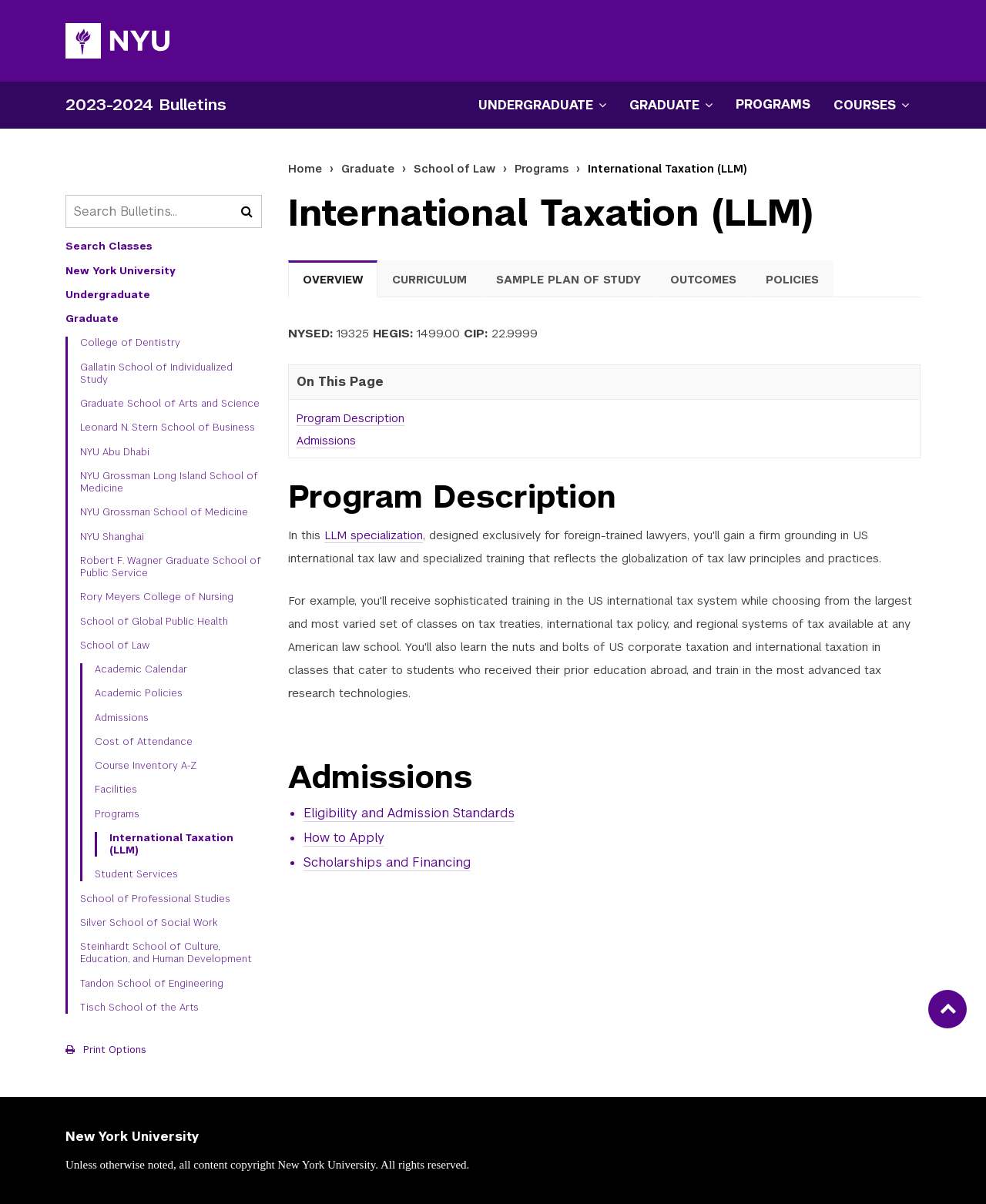Find the bounding box coordinates for the area that must be clicked to perform this action: "Go to NYU Homepage".

[0.066, 0.019, 0.234, 0.049]